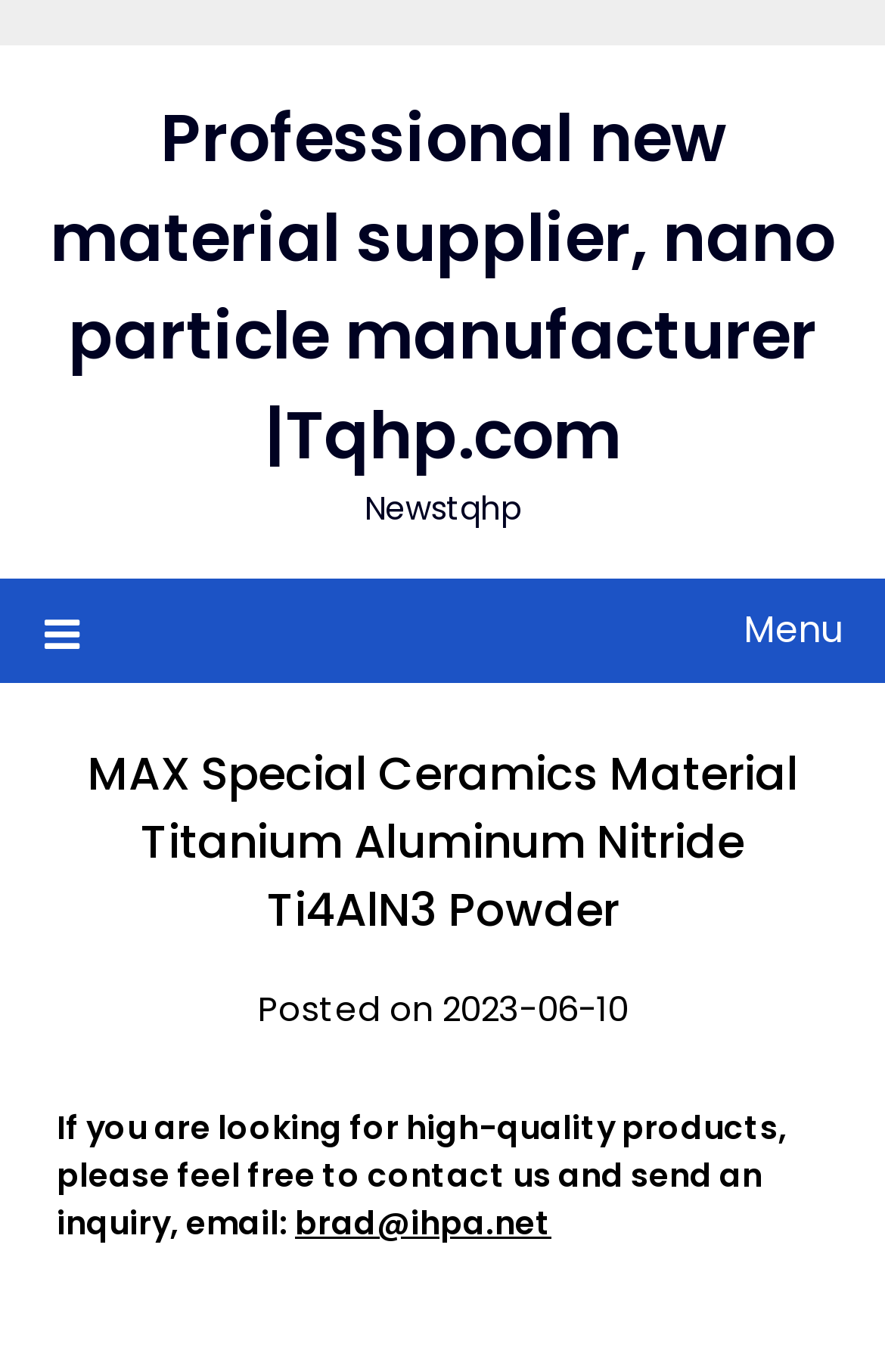Use one word or a short phrase to answer the question provided: 
What is the company name?

Tqhp